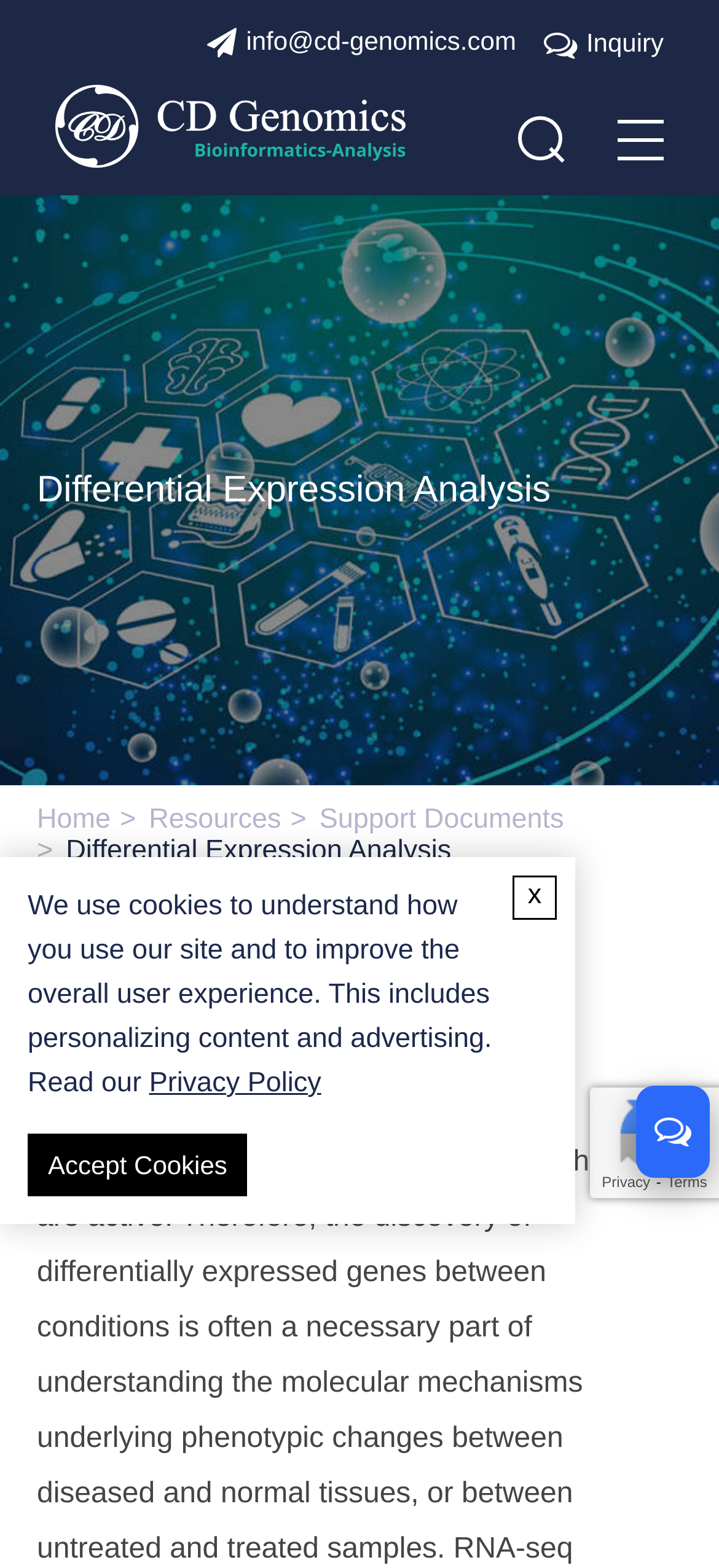Could you locate the bounding box coordinates for the section that should be clicked to accomplish this task: "Make an online inquiry".

[0.051, 0.658, 0.397, 0.701]